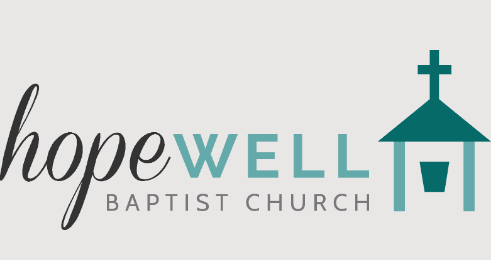Convey a rich and detailed description of the image.

The image features the logo of Hopewell Baptist Church, which prominently displays the name "hopeWELL" in a stylish and modern font. The word "hope" is rendered in elegant black script, symbolizing warmth and welcome, while "WELL" is designed in a bold teal color, emphasizing the church's positive and uplifting message. Above the text, there is a simple icon of a church with a cross, further reinforcing the church's identity as a place of worship. The overall design reflects a contemporary yet spiritually grounded aesthetic, inviting all to join their community and services.